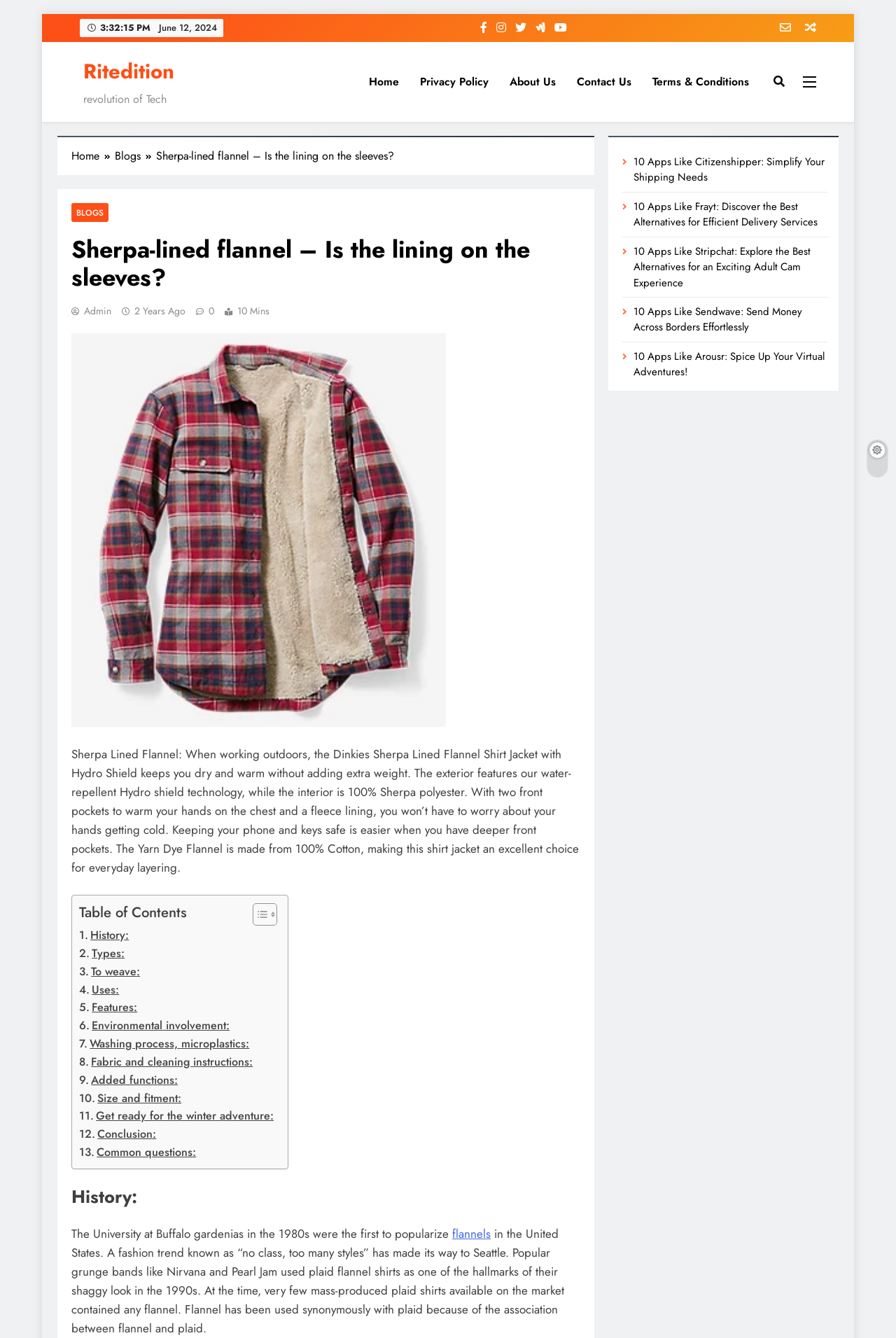Using the format (top-left x, top-left y, bottom-right x, bottom-right y), provide the bounding box coordinates for the described UI element. All values should be floating point numbers between 0 and 1: 2 years ago1 year ago

[0.15, 0.227, 0.207, 0.238]